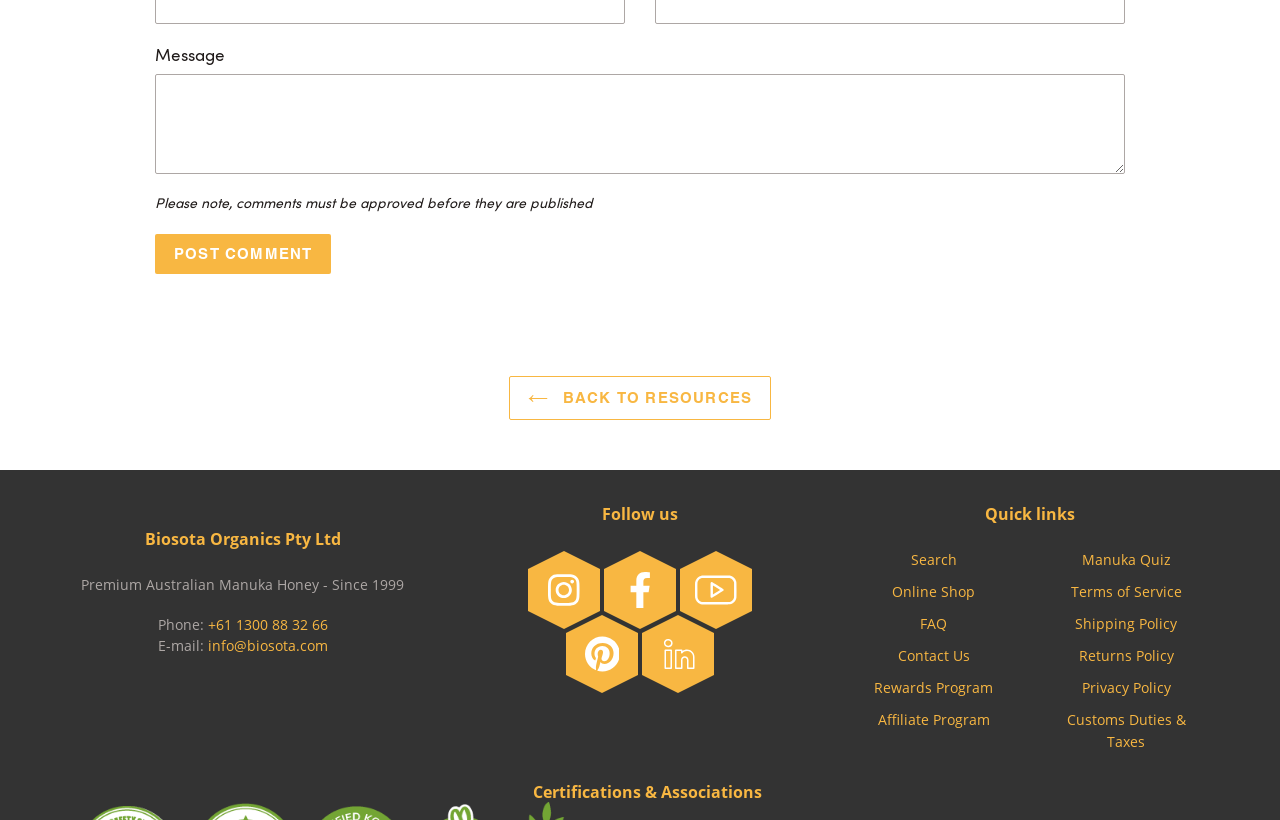Please identify the bounding box coordinates of the area that needs to be clicked to fulfill the following instruction: "visit Biosota's Instagram."

[0.412, 0.694, 0.469, 0.745]